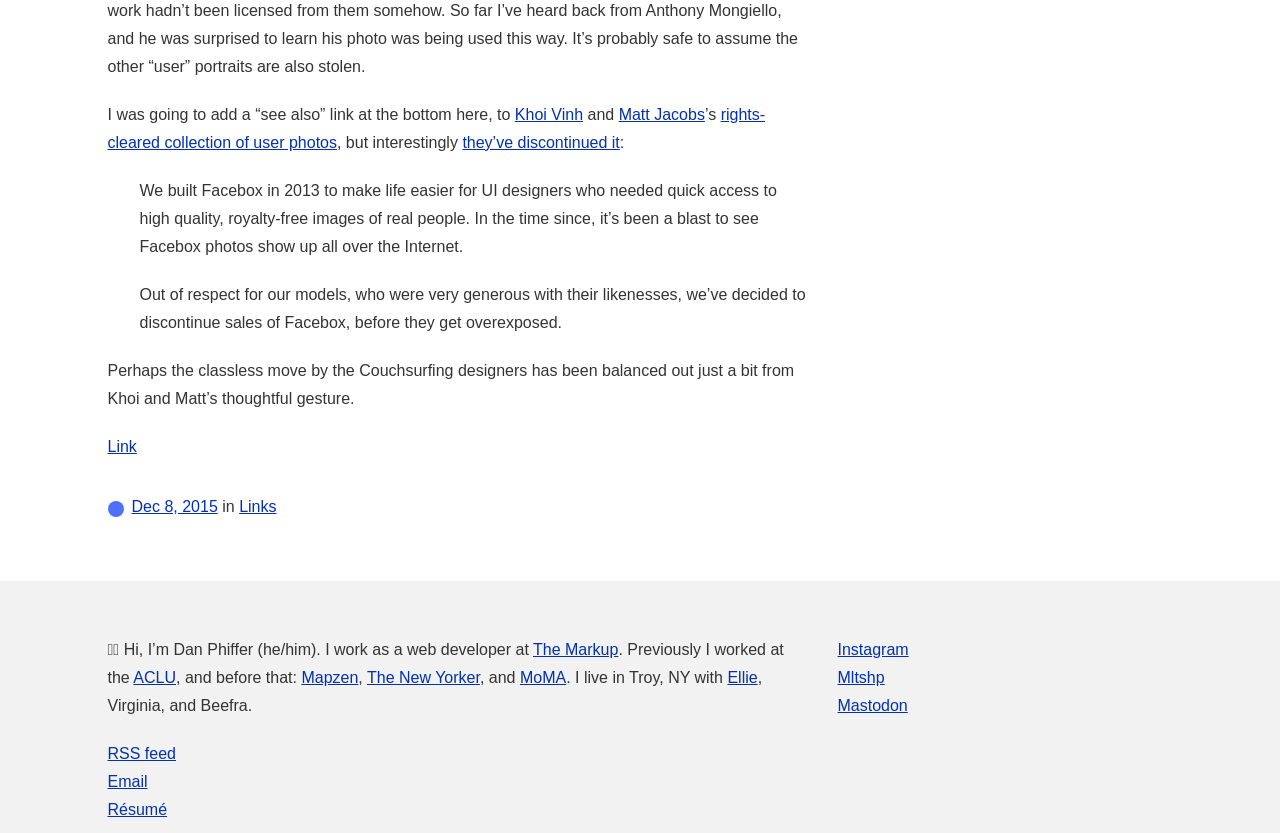What is the name of the organization where Dan Phiffer works?
Please provide a single word or phrase answer based on the image.

The Markup